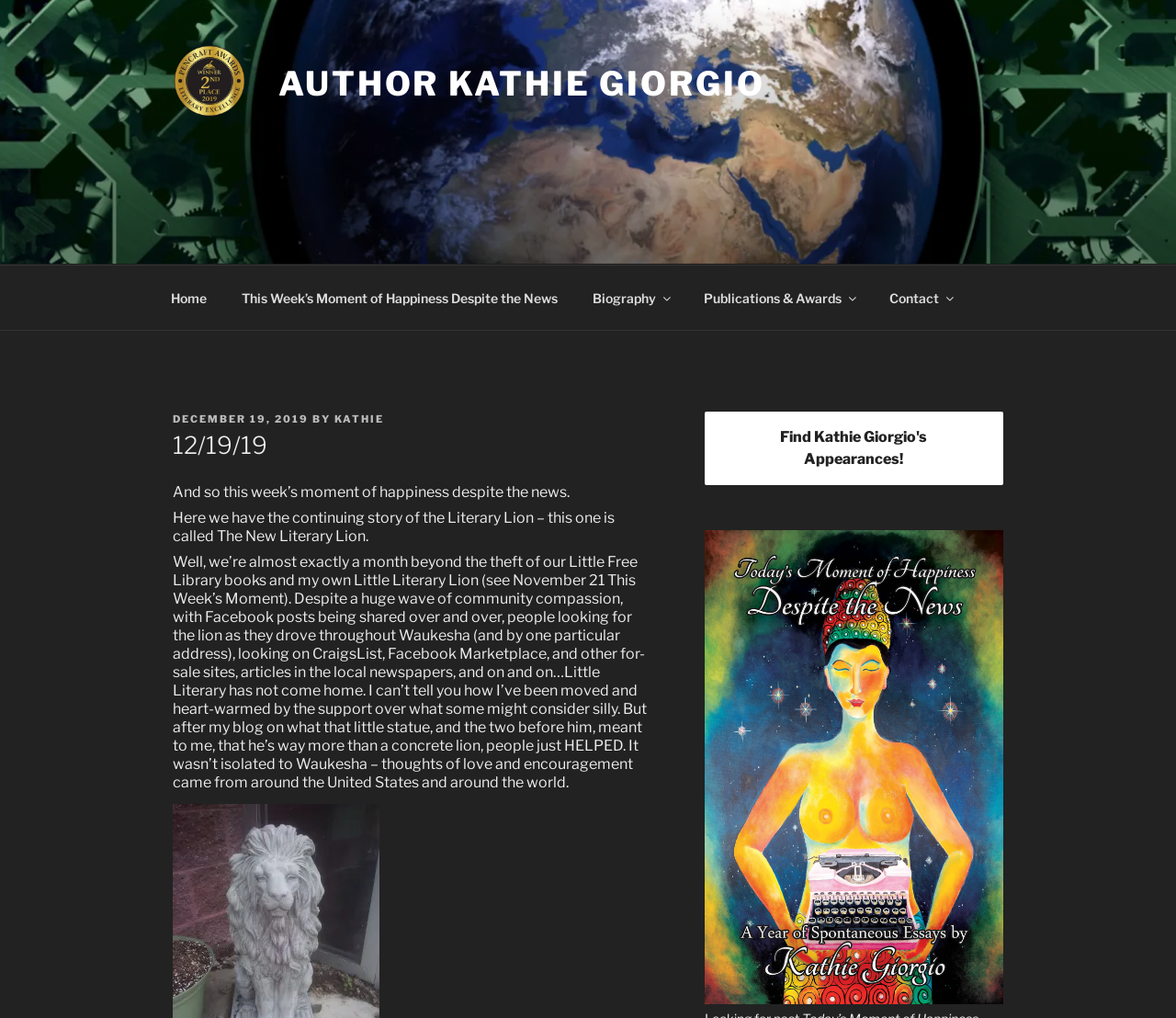Pinpoint the bounding box coordinates of the element that must be clicked to accomplish the following instruction: "Go to the home page". The coordinates should be in the format of four float numbers between 0 and 1, i.e., [left, top, right, bottom].

[0.131, 0.27, 0.189, 0.315]